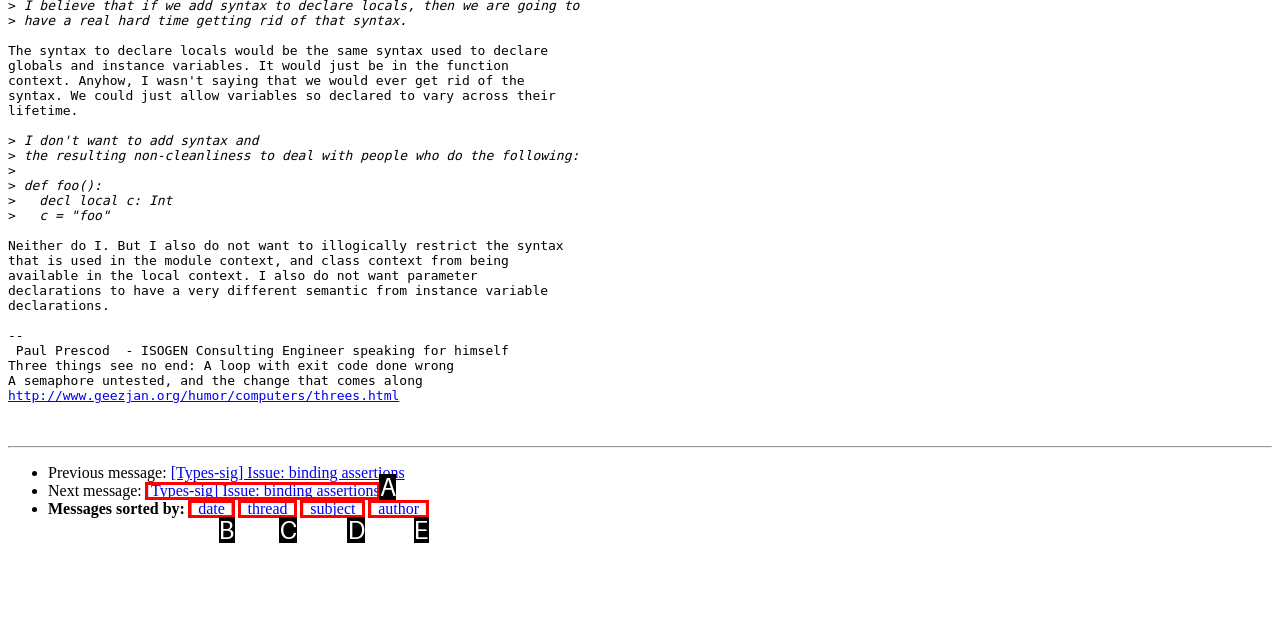Using the given description: [ thread ], identify the HTML element that corresponds best. Answer with the letter of the correct option from the available choices.

C